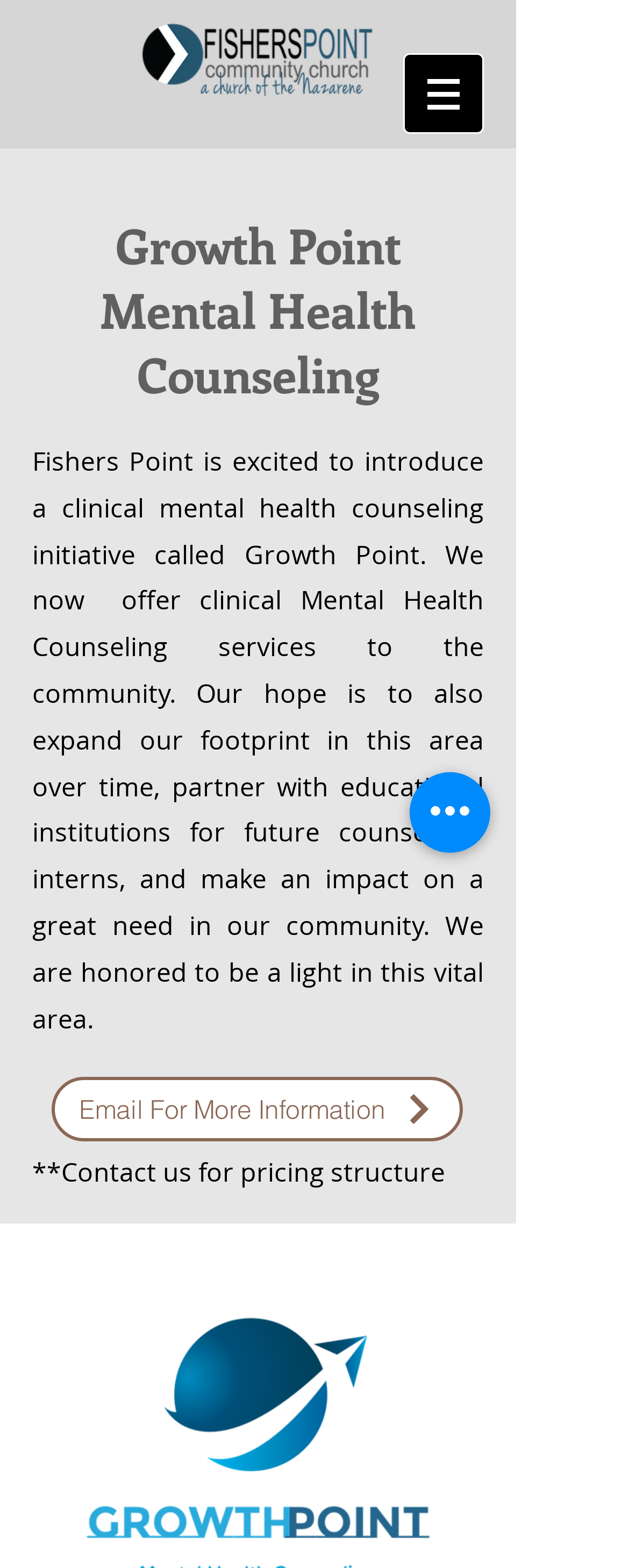Based on the element description "Email For More Information", predict the bounding box coordinates of the UI element.

[0.082, 0.687, 0.736, 0.728]